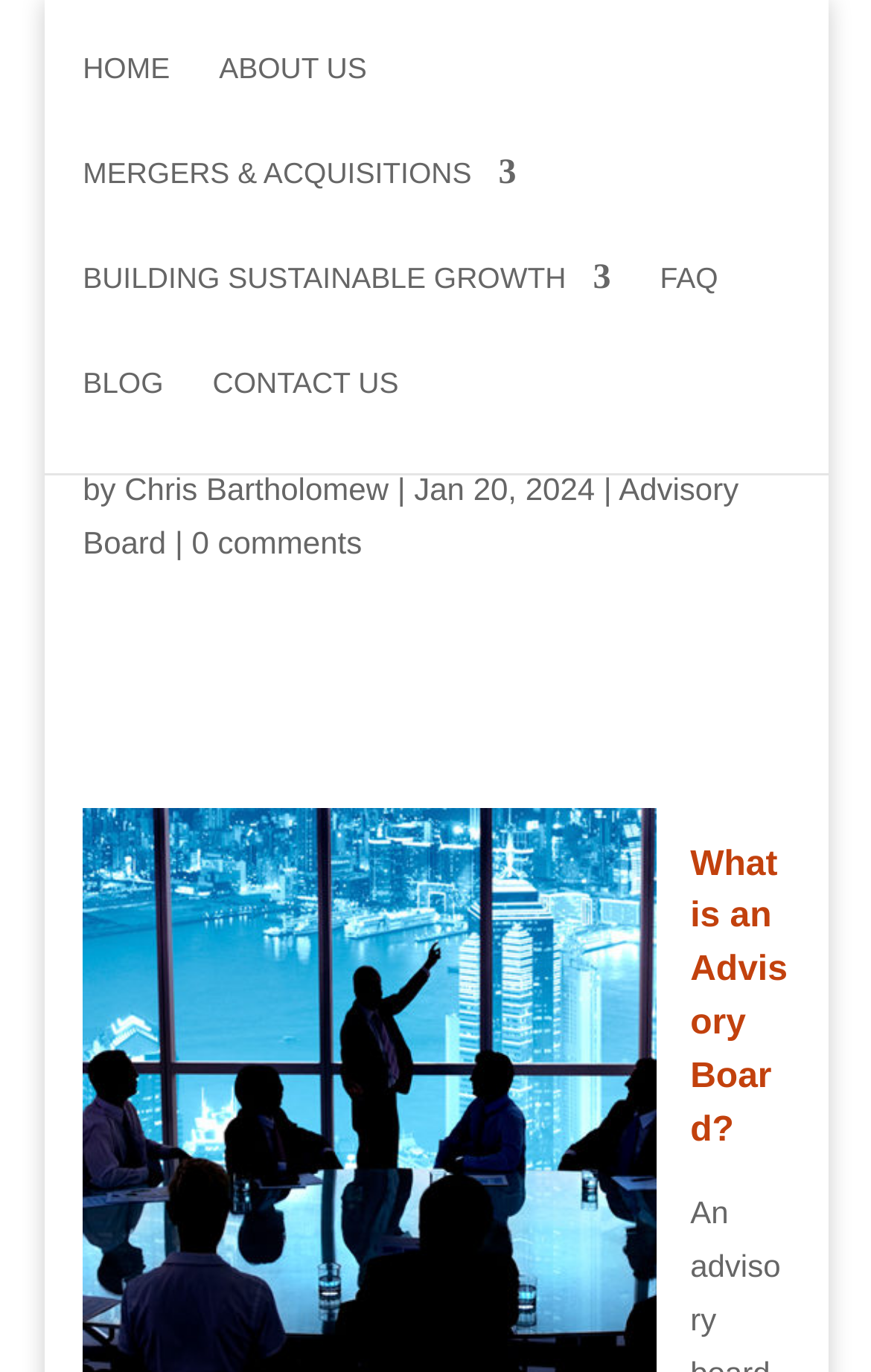Who wrote the article?
Please utilize the information in the image to give a detailed response to the question.

I looked for the author's name in the article section and found it next to the date 'Jan 20, 2024', which is 'Chris Bartholomew'.